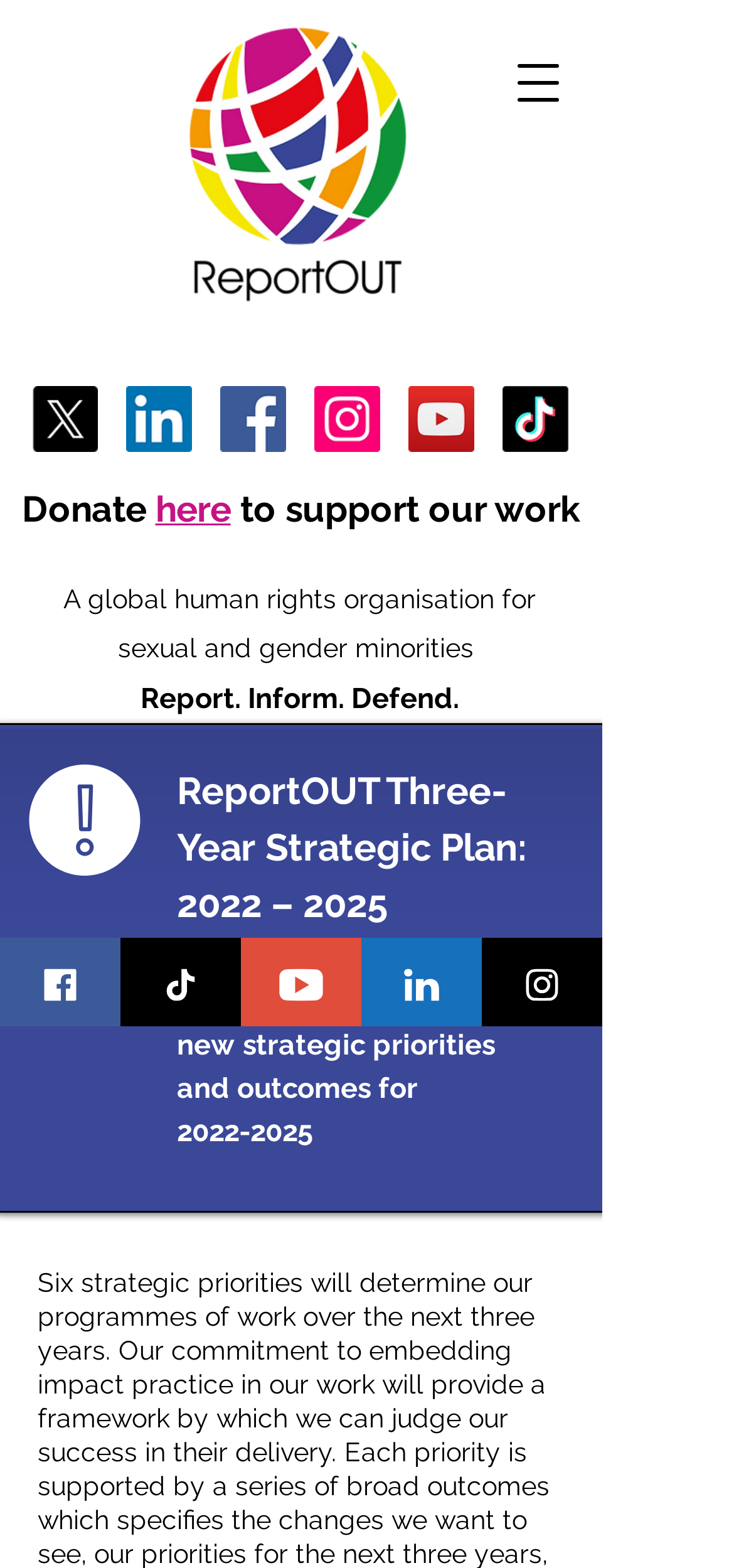Please extract and provide the main headline of the webpage.

ReportOUT Three-Year Strategic Plan: 2022 – 2025